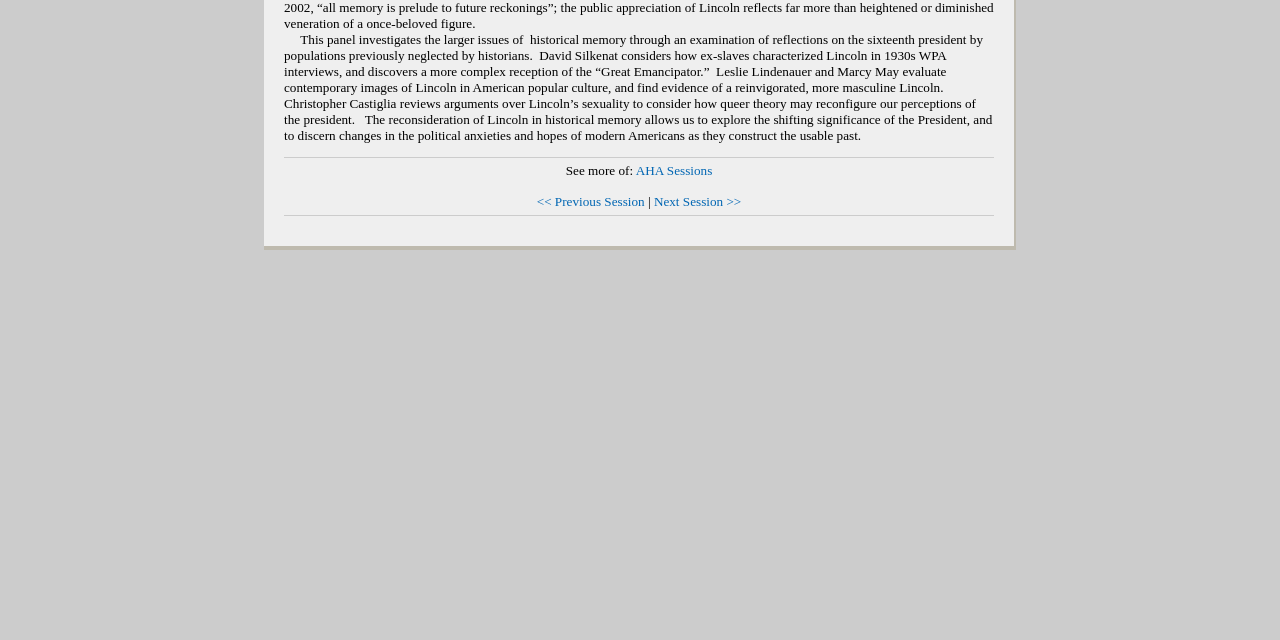Using the webpage screenshot and the element description << Previous Session, determine the bounding box coordinates. Specify the coordinates in the format (top-left x, top-left y, bottom-right x, bottom-right y) with values ranging from 0 to 1.

[0.419, 0.303, 0.504, 0.326]